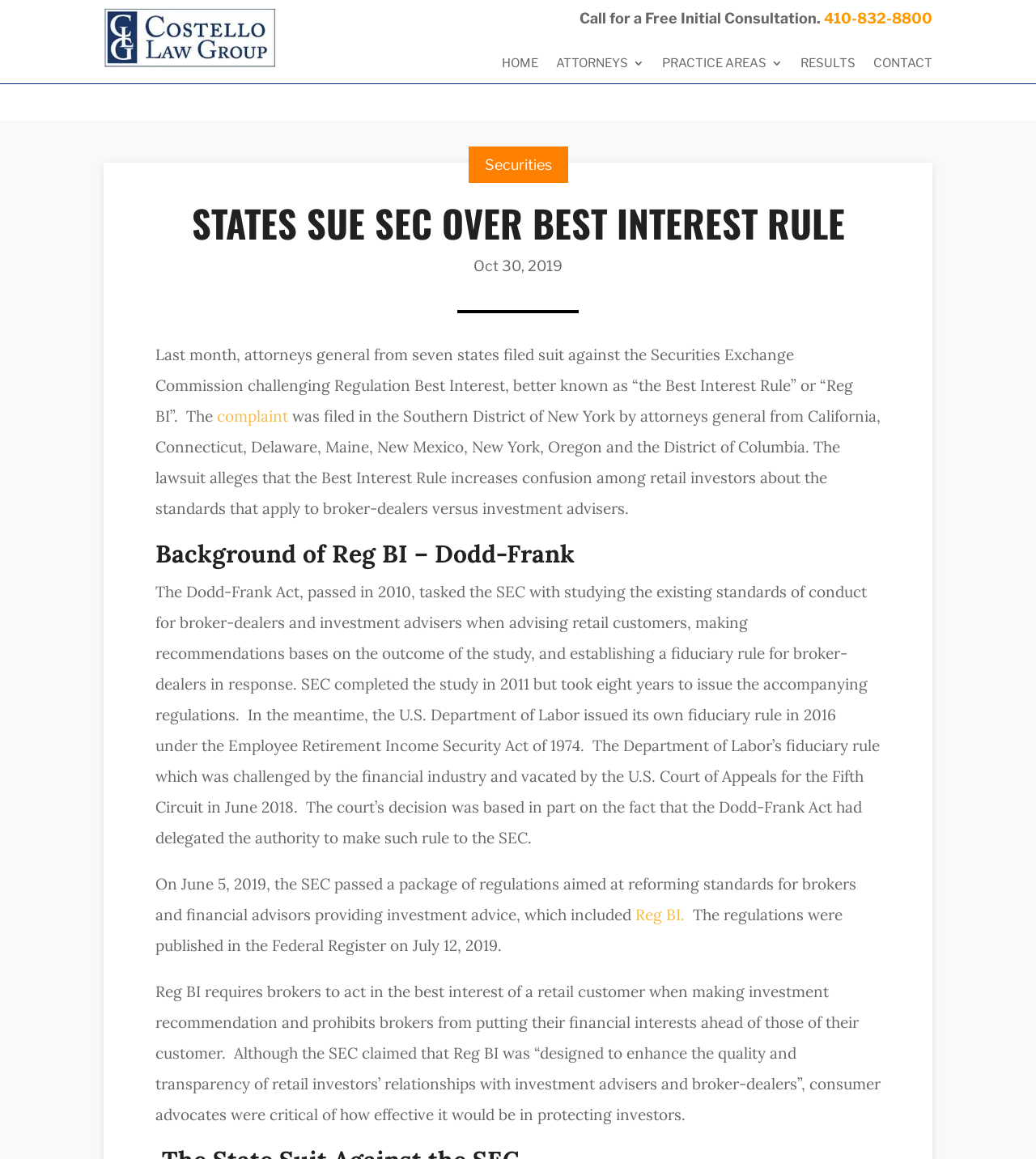Explain in detail what you observe on this webpage.

The webpage is about a law firm, Costello Law Group, and features an article discussing a lawsuit filed by seven states against the Securities Exchange Commission (SEC) over Regulation Best Interest. 

At the top left of the page, there is a logo of Costello Law Group, accompanied by a link to the law firm's homepage. Below the logo, there is a call-to-action to schedule a free initial consultation, along with the law firm's phone number. 

The main content of the page is divided into sections. The first section has a heading "STATES SUE SEC OVER BEST INTEREST RULE" and provides an introduction to the lawsuit, stating that attorneys general from seven states filed a suit against the SEC challenging Regulation Best Interest. 

Below this section, there is a subheading "Background of Reg BI – Dodd-Frank" that provides context to the regulation, explaining the history of the Dodd-Frank Act and the SEC's role in establishing a fiduciary rule for broker-dealers. 

The article continues to discuss the lawsuit, citing the allegations made by the attorneys general and the provisions of Regulation Best Interest. There are several links throughout the article, including one to the complaint filed by the attorneys general and another to the regulation itself. 

At the top of the page, there is a navigation menu with links to other sections of the law firm's website, including "HOME", "ATTORNEYS", "PRACTICE AREAS", "RESULTS", and "CONTACT".